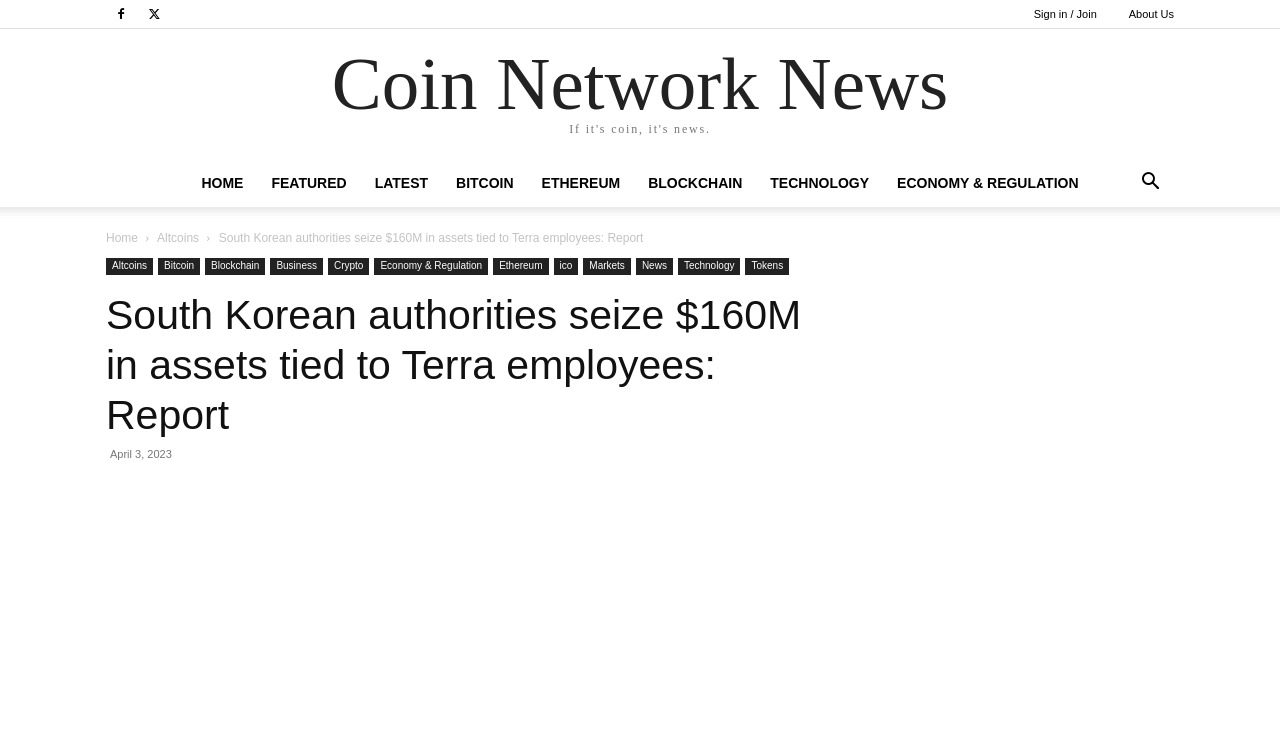Show the bounding box coordinates for the HTML element as described: "Facebook".

[0.083, 0.639, 0.114, 0.692]